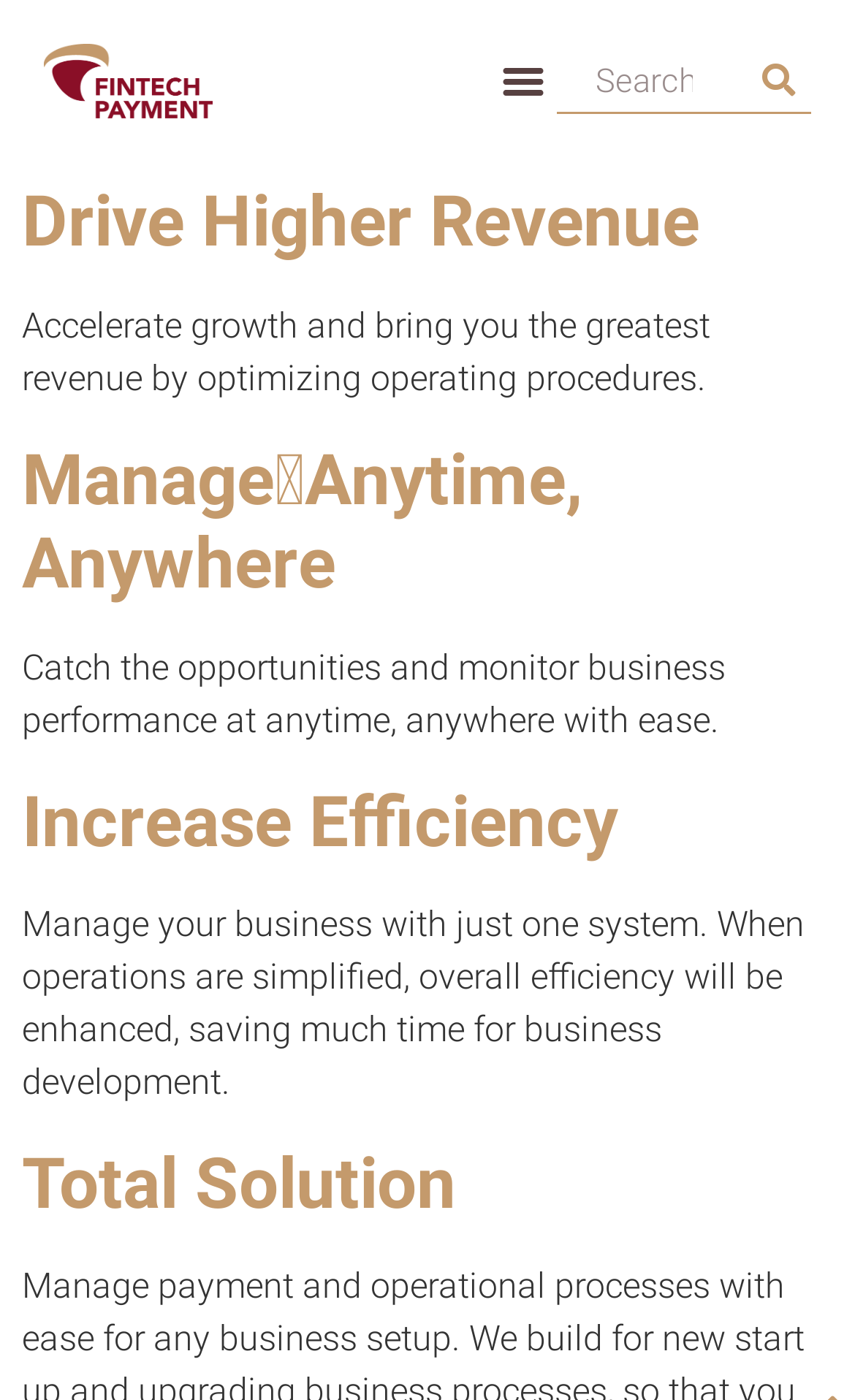What is the main heading of this webpage? Please extract and provide it.

GROW YOUR BUSINESS
WITH FINTECH PAYMENT